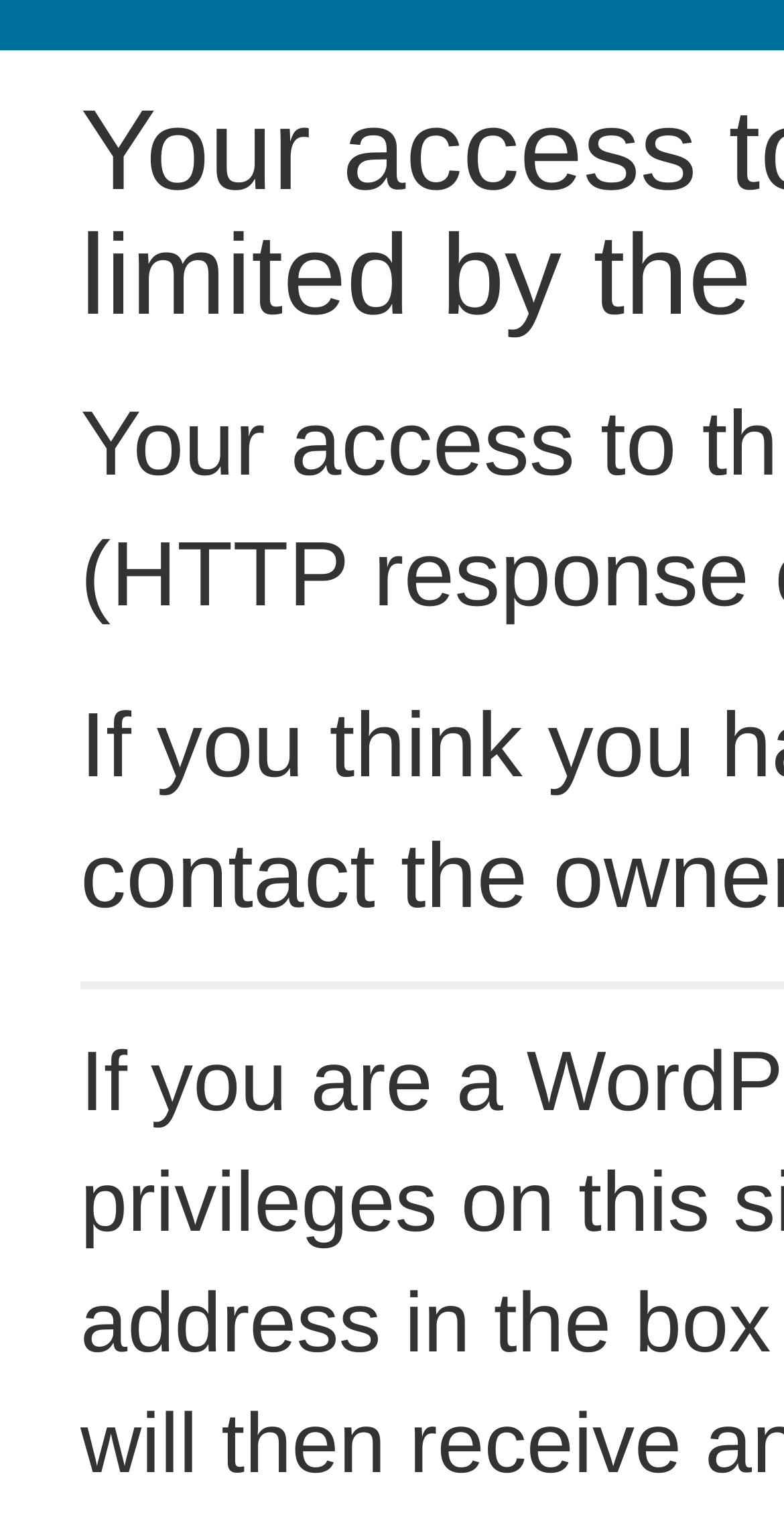Determine the title of the webpage and give its text content.

Your access to this site has been limited by the site owner